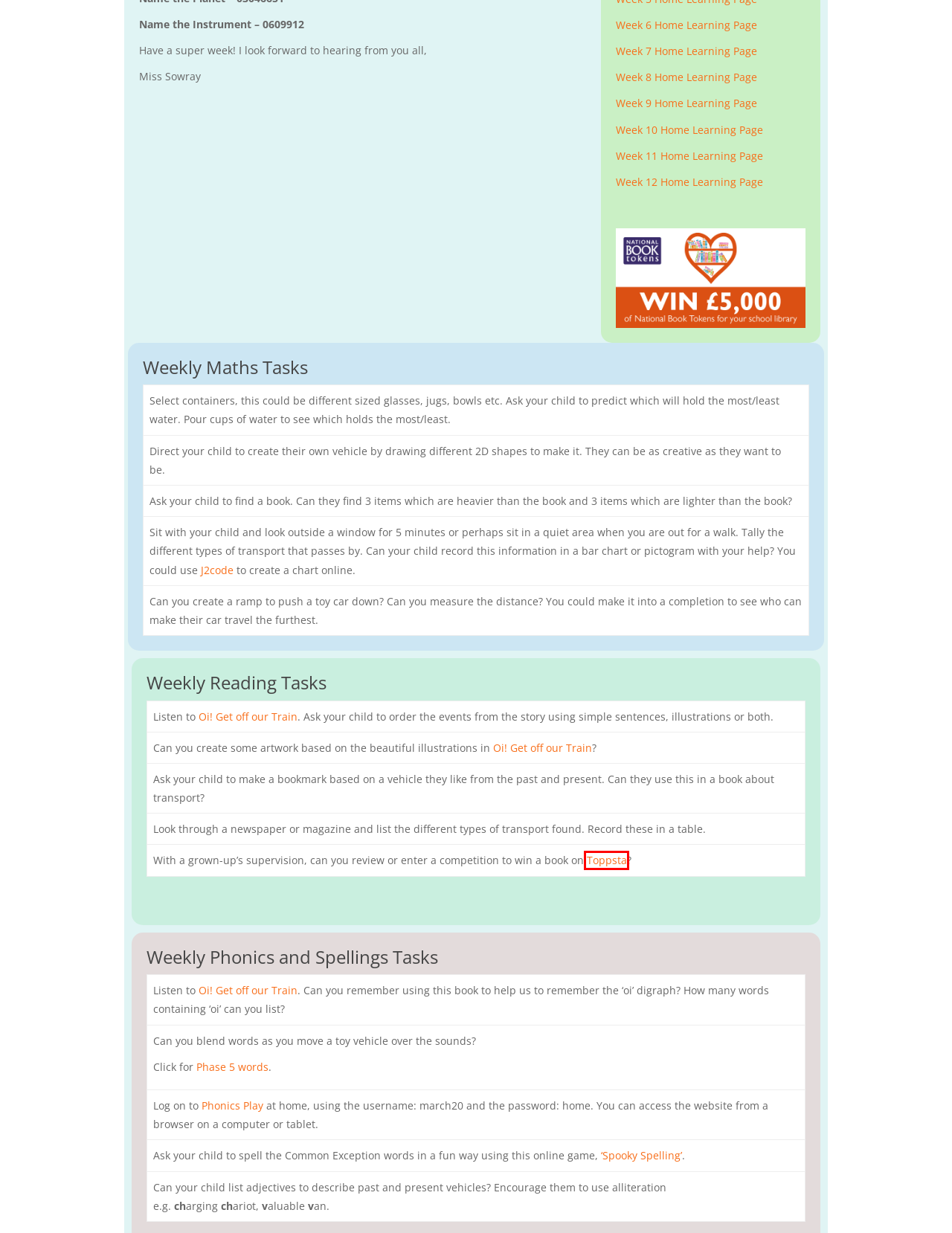Analyze the screenshot of a webpage that features a red rectangle bounding box. Pick the webpage description that best matches the new webpage you would see after clicking on the element within the red bounding box. Here are the candidates:
A. Year 1 Home Learning Week 6 – East Bierley Primary School
B. Year 1 Home Learning Week 11 – East Bierley Primary School
C. Year 1 Home Learning Week 9 – East Bierley Primary School
D. Year 1 Home Learning Week 10 – East Bierley Primary School
E. Children's Book Reviews | Toppsta
F. Year 1 Home Learning Week 7 – East Bierley Primary School
G. Year 1 Home Learning Week 12 – East Bierley Primary School
H. Year 1 Home Learning Week 8 – East Bierley Primary School

E